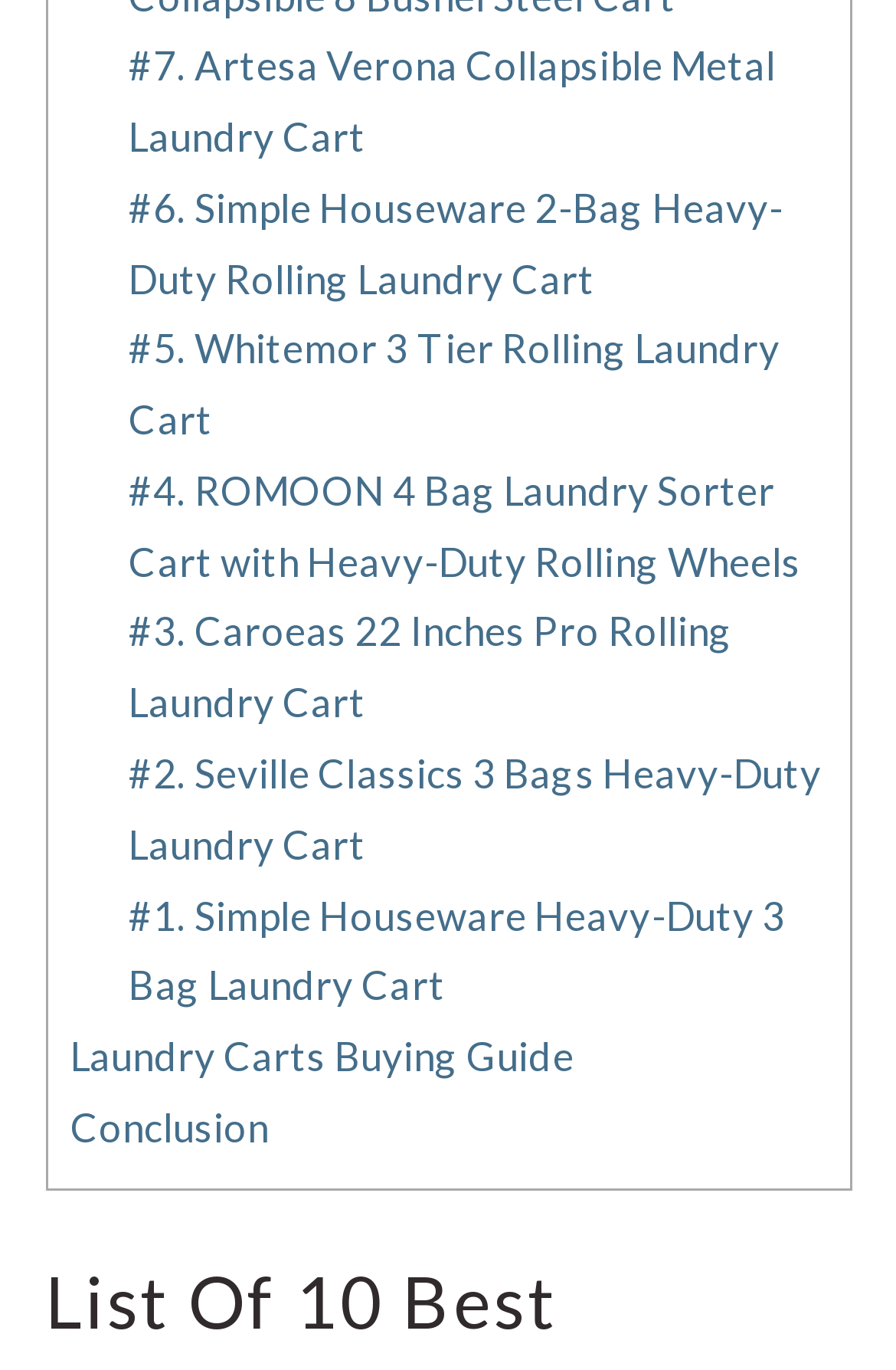Highlight the bounding box coordinates of the element that should be clicked to carry out the following instruction: "Read the blog". The coordinates must be given as four float numbers ranging from 0 to 1, i.e., [left, top, right, bottom].

None